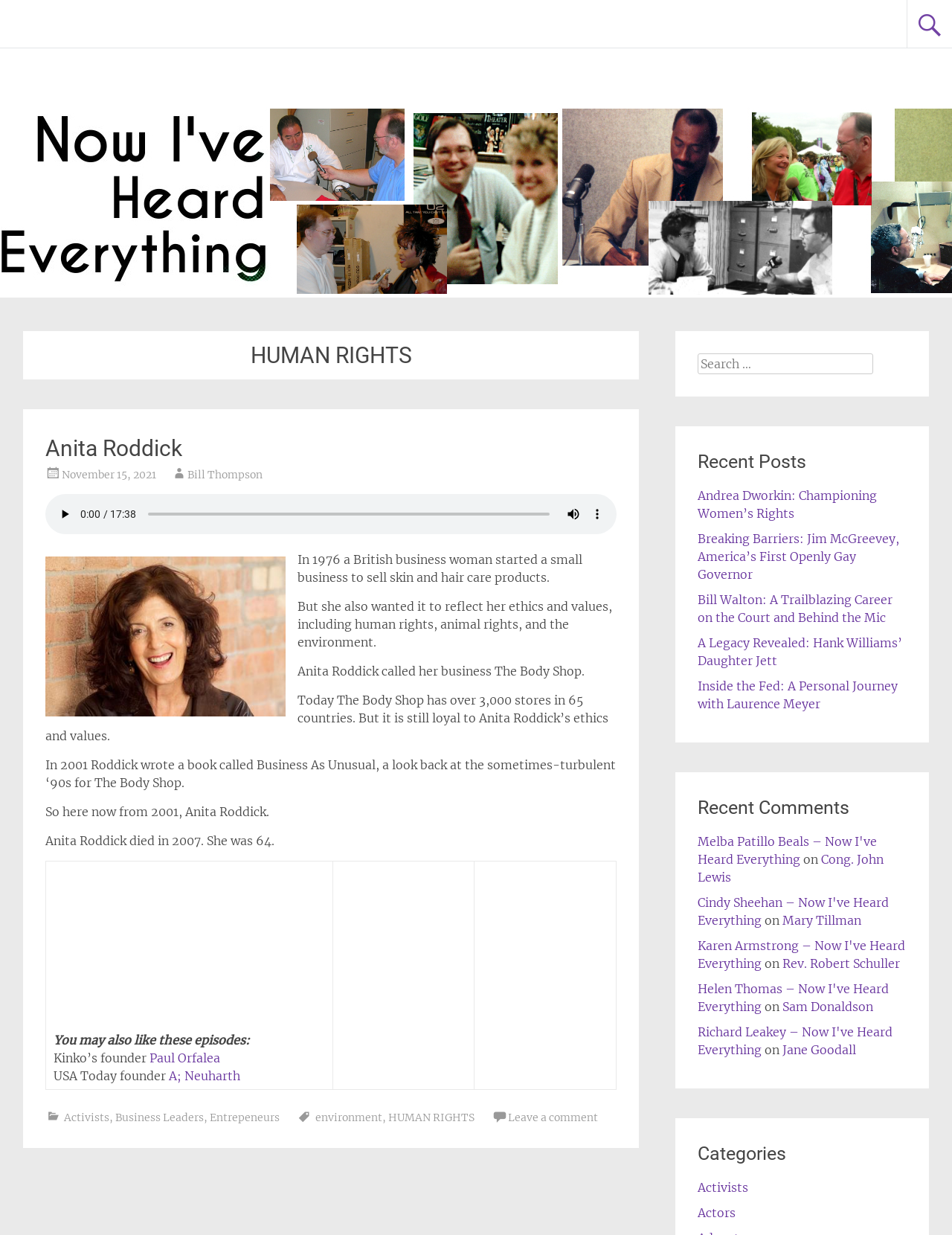Identify the bounding box coordinates for the UI element that matches this description: "Andrea Dworkin: Championing Women’s Rights".

[0.733, 0.395, 0.921, 0.422]